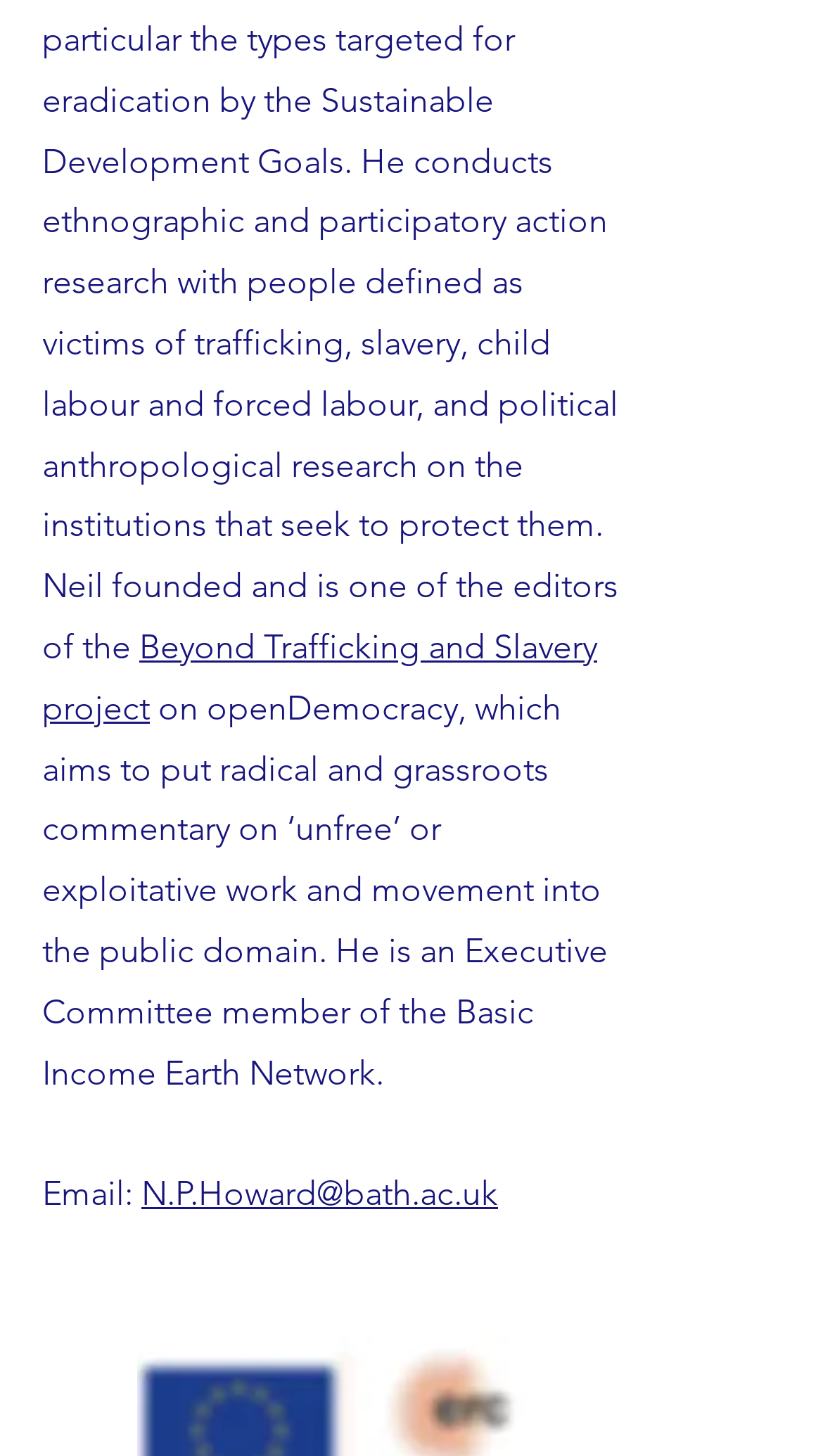Given the element description N.P.Howard@bath.ac.uk, specify the bounding box coordinates of the corresponding UI element in the format (top-left x, top-left y, bottom-right x, bottom-right y). All values must be between 0 and 1.

[0.172, 0.806, 0.605, 0.834]